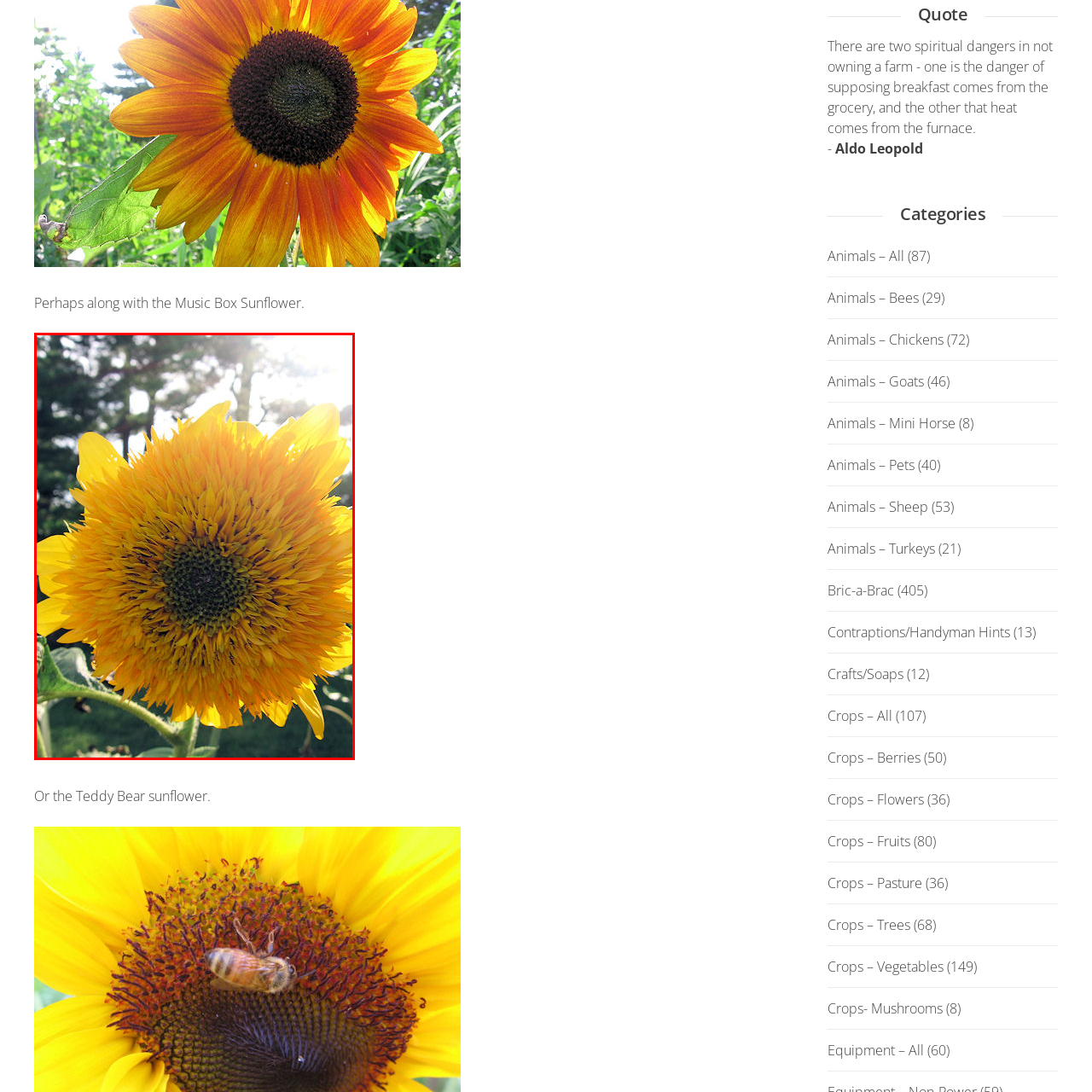Examine the portion within the green circle, What does the Teddy Bear sunflower symbolize? 
Reply succinctly with a single word or phrase.

Happiness and positivity